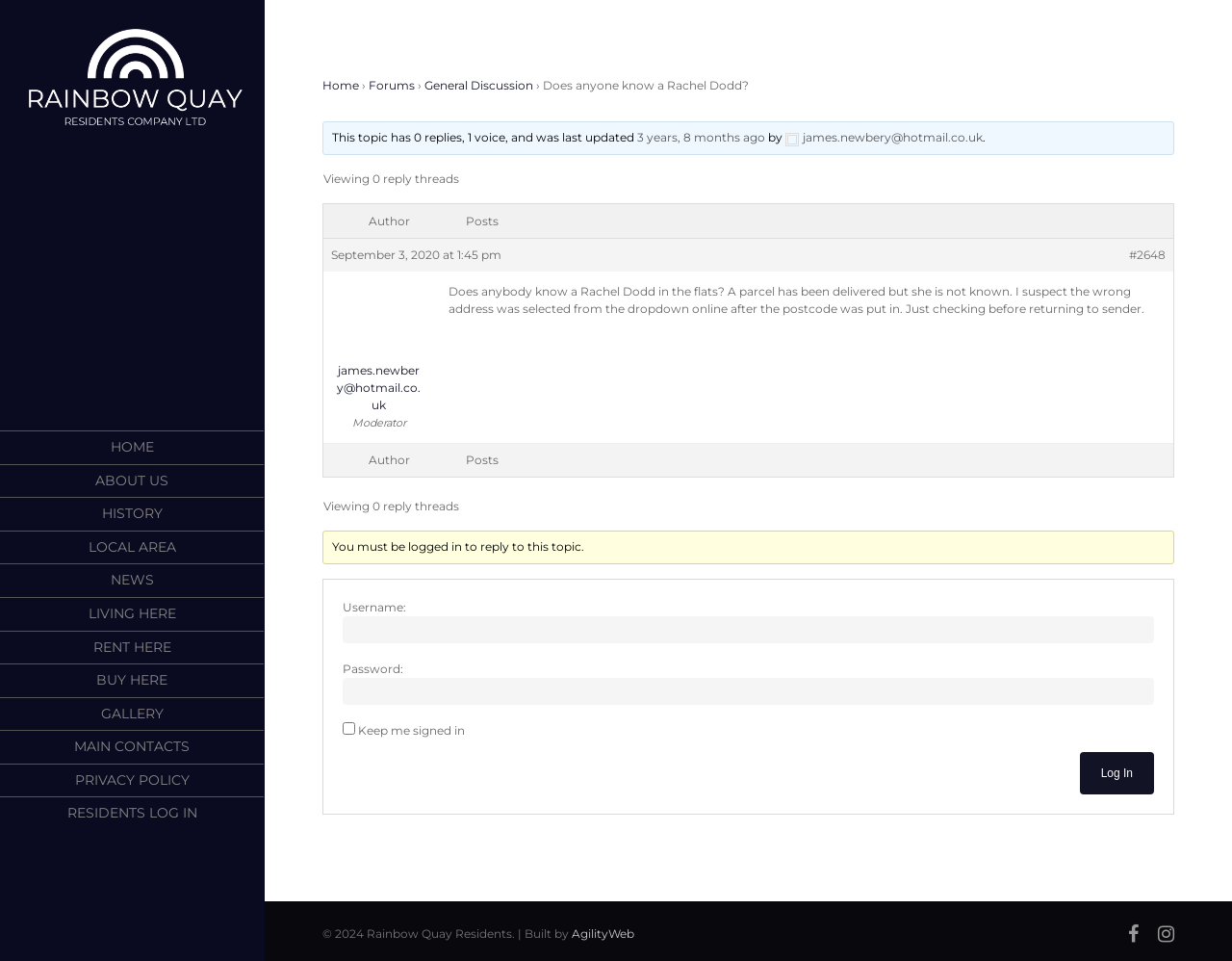Identify the bounding box coordinates for the region to click in order to carry out this instruction: "Log in with username and password". Provide the coordinates using four float numbers between 0 and 1, formatted as [left, top, right, bottom].

[0.262, 0.602, 0.953, 0.847]